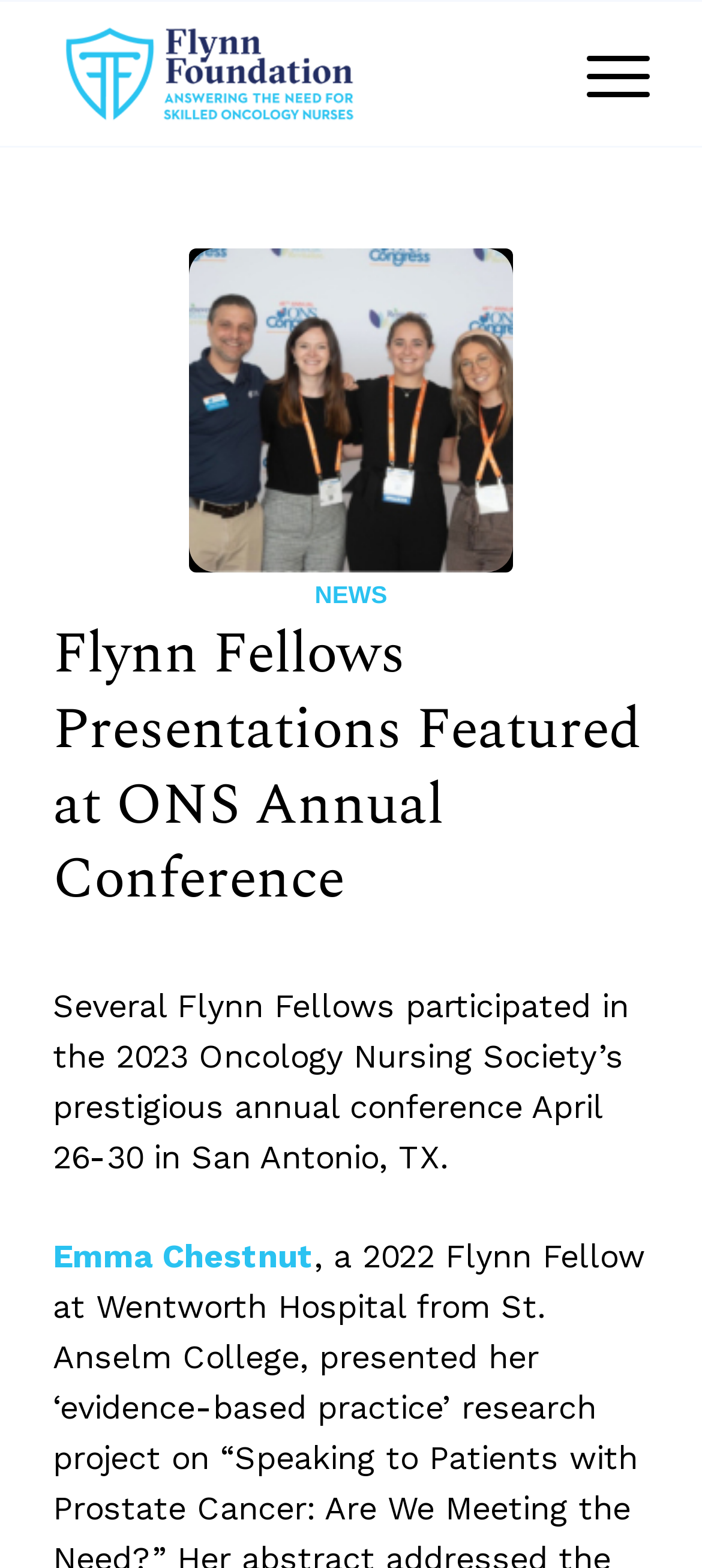How many links are in the top navigation bar?
Please use the visual content to give a single word or phrase answer.

3